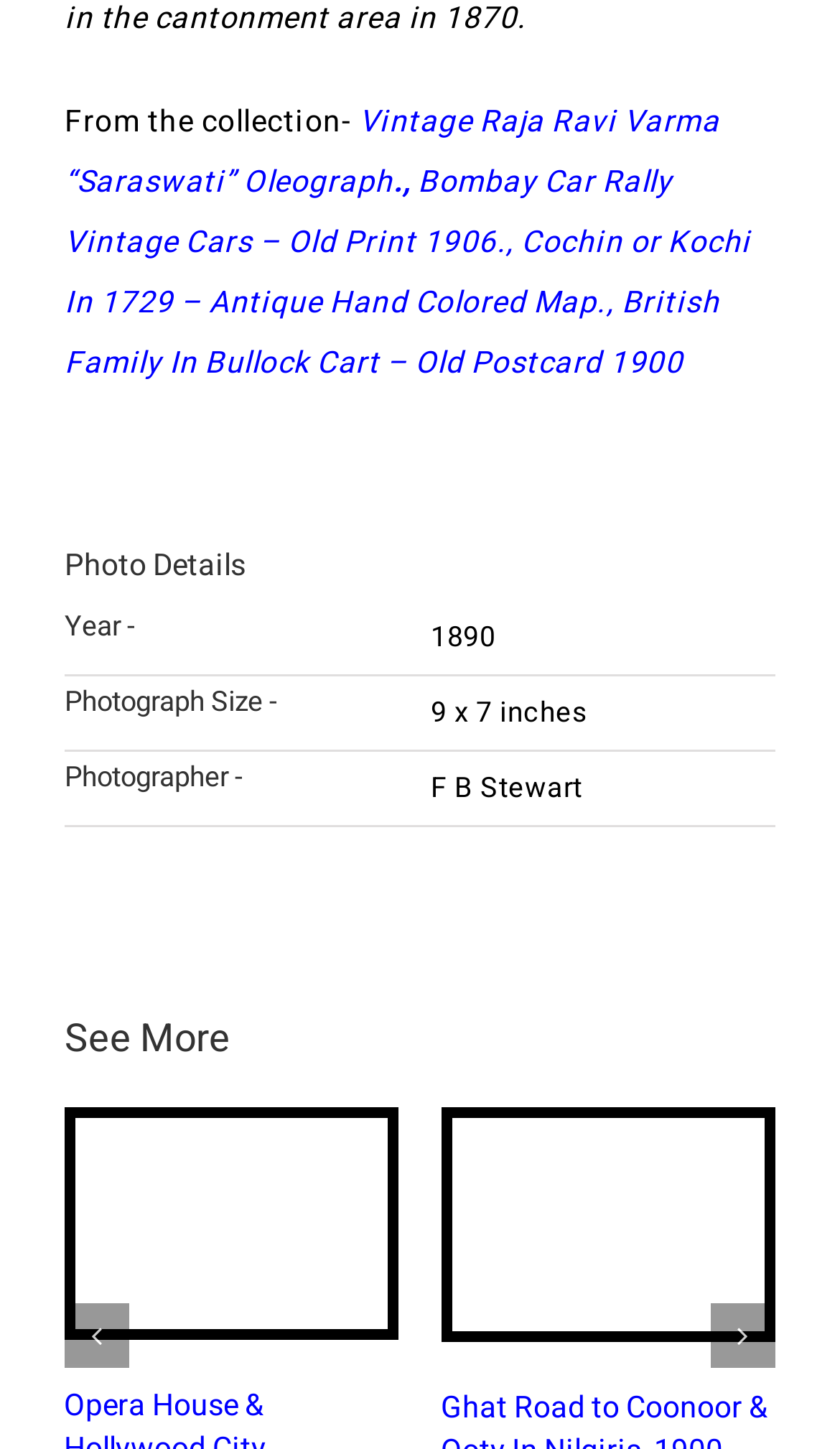Who is the photographer of the image?
Look at the image and respond with a one-word or short phrase answer.

F B Stewart